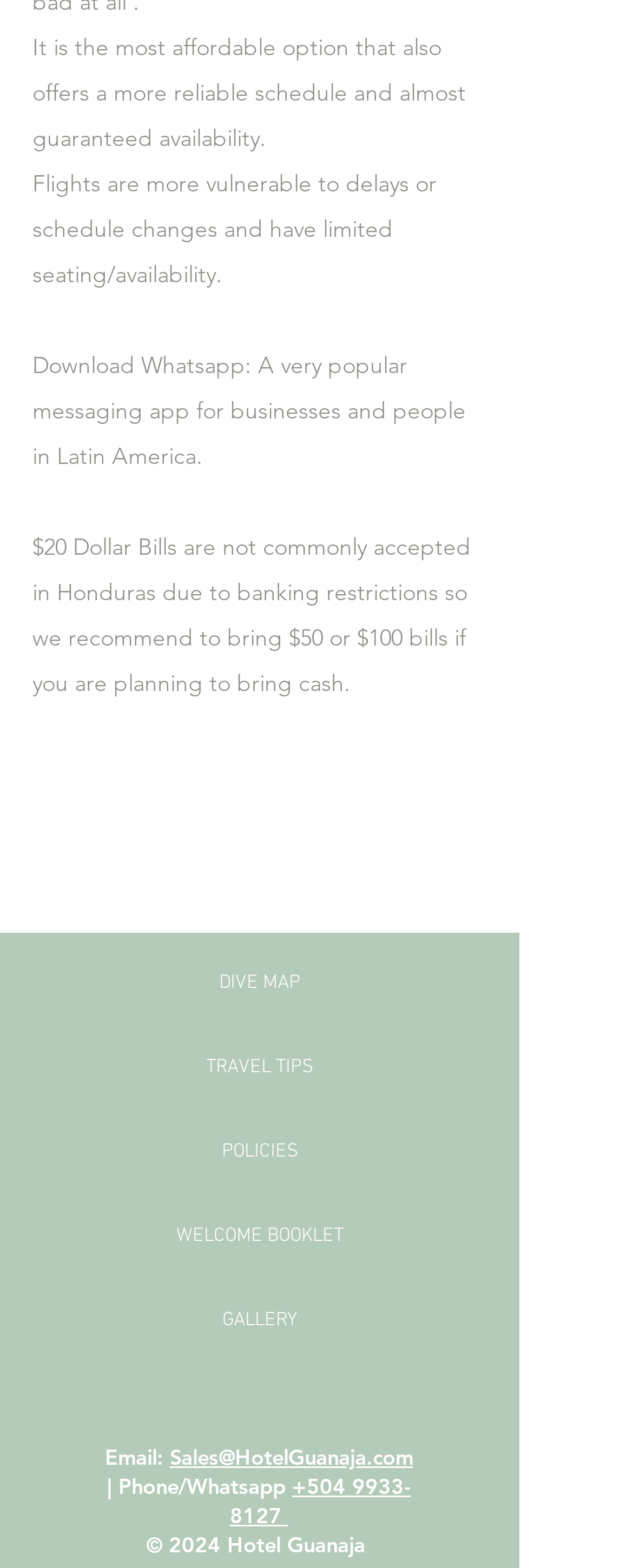What is the name of the popular messaging app mentioned?
Please provide a single word or phrase as your answer based on the image.

Whatsapp